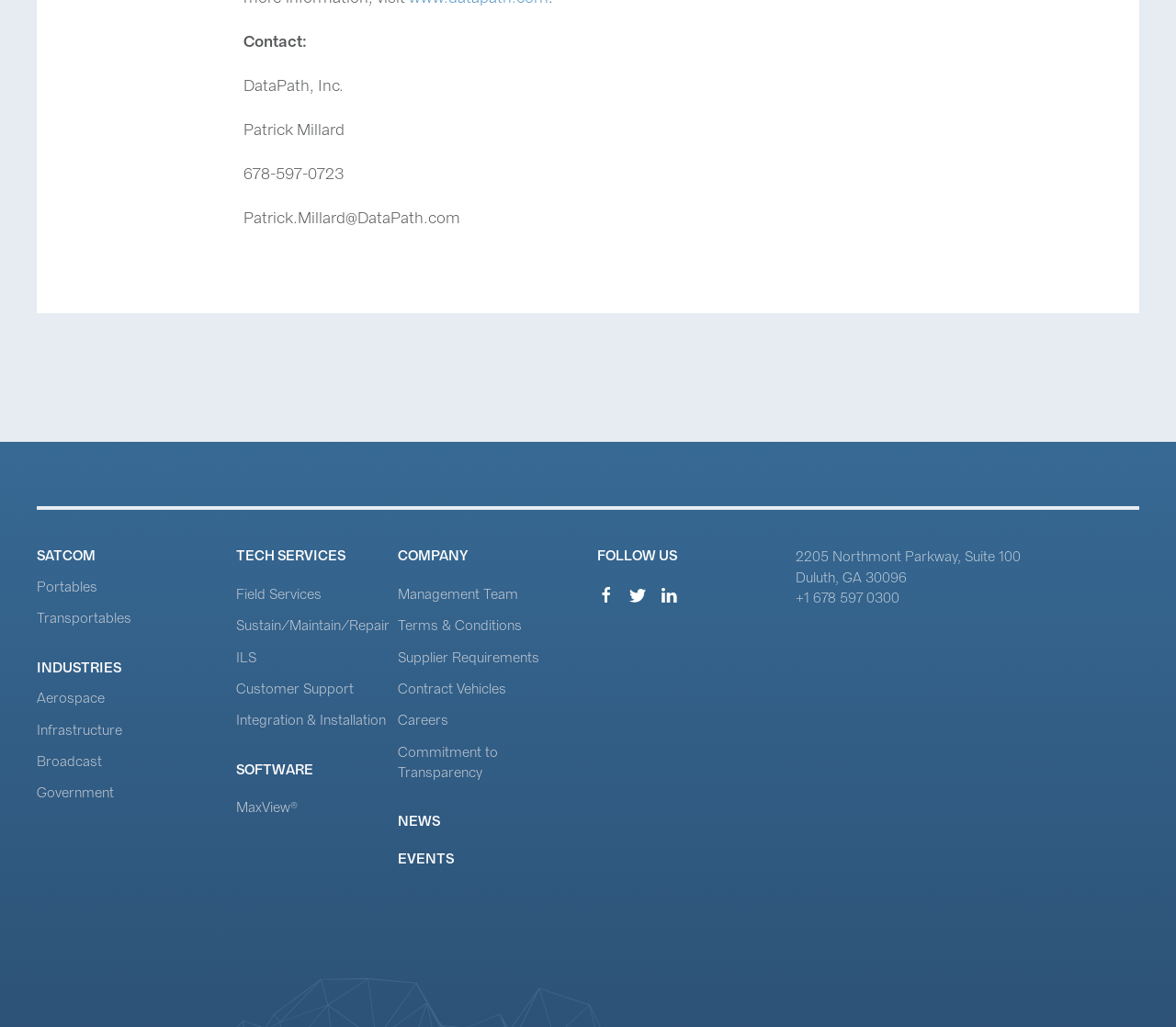Locate the bounding box coordinates of the element that needs to be clicked to carry out the instruction: "View the Behaviour Change - Science and Technology Committee contents". The coordinates should be given as four float numbers ranging from 0 to 1, i.e., [left, top, right, bottom].

None